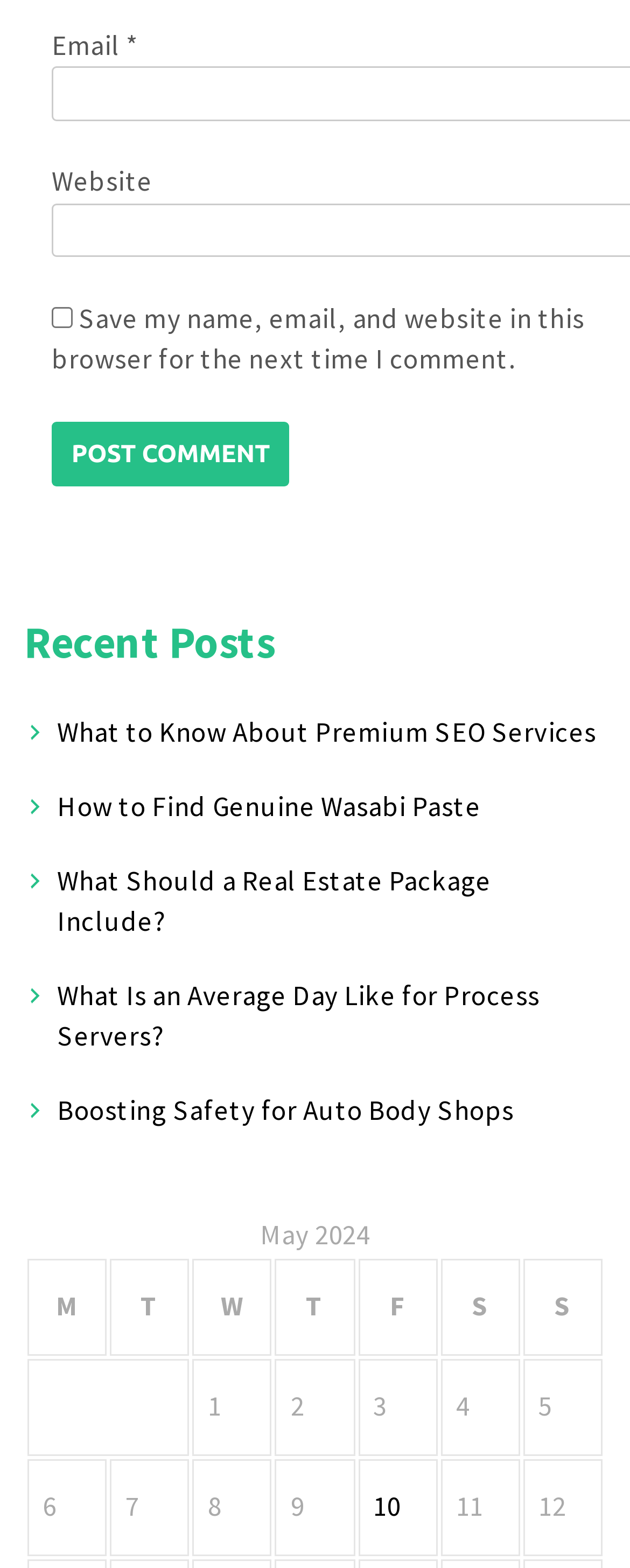How many links are under 'Recent Posts'?
Please provide a comprehensive answer based on the details in the screenshot.

I counted the number of links under the 'Recent Posts' heading, which are 'What to Know About Premium SEO Services', 'How to Find Genuine Wasabi Paste', 'What Should a Real Estate Package Include?', 'What Is an Average Day Like for Process Servers?', and 'Boosting Safety for Auto Body Shops'. There are 5 links in total.